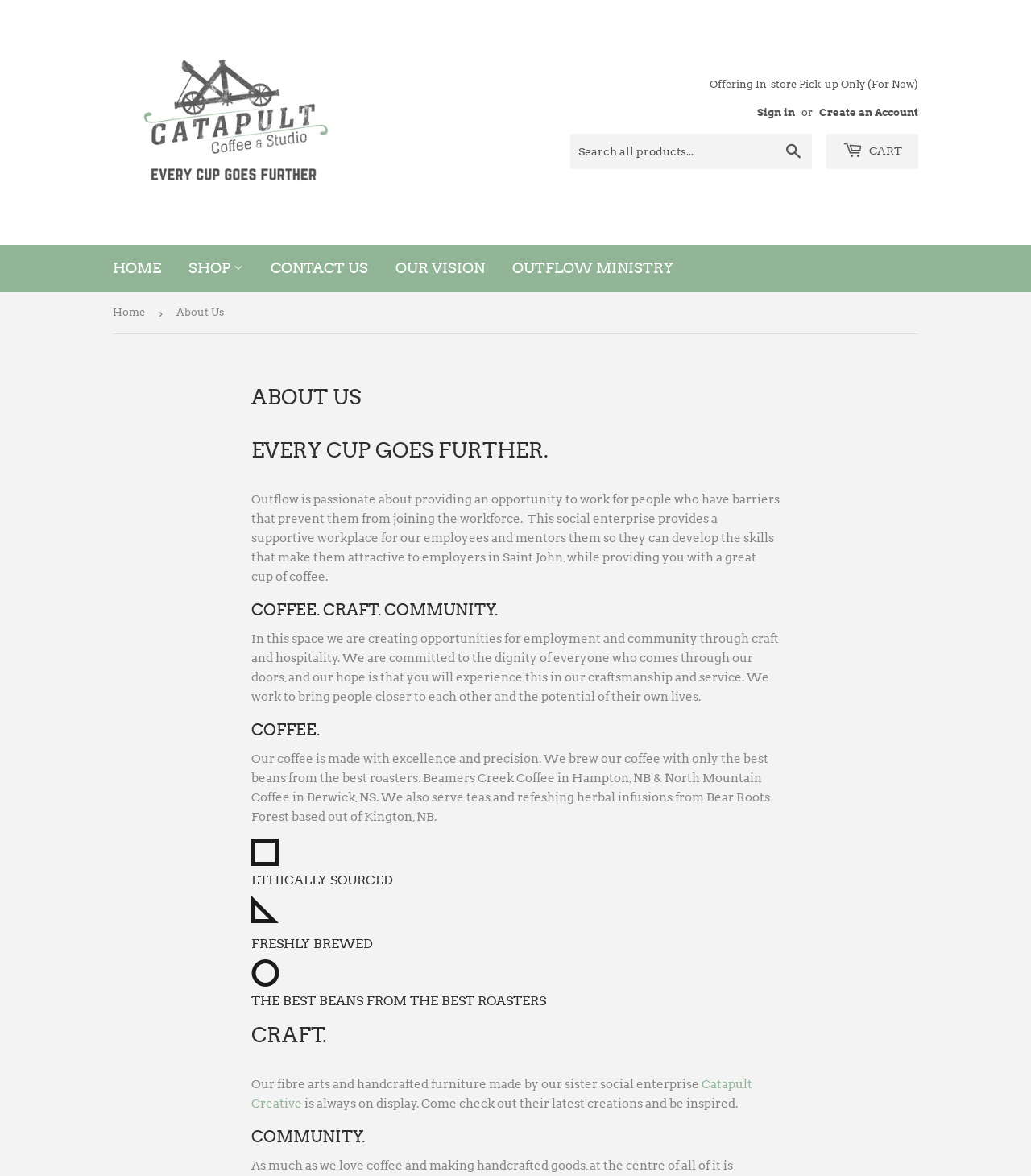What is the focus of the community in the shop?
Look at the image and respond with a one-word or short-phrase answer.

Employment and community through craft and hospitality